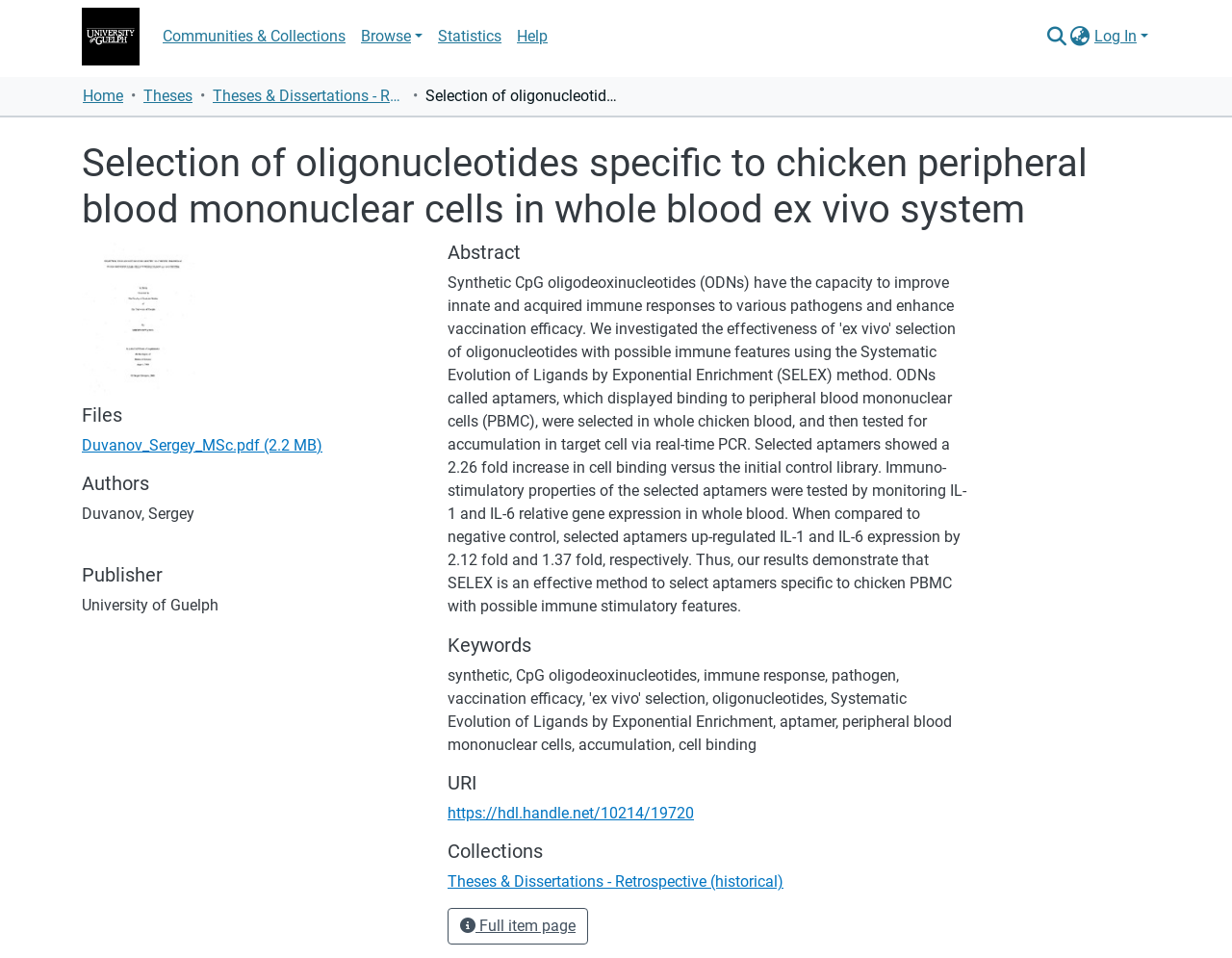What is the type of cells mentioned in the abstract?
Respond with a short answer, either a single word or a phrase, based on the image.

peripheral blood mononuclear cells